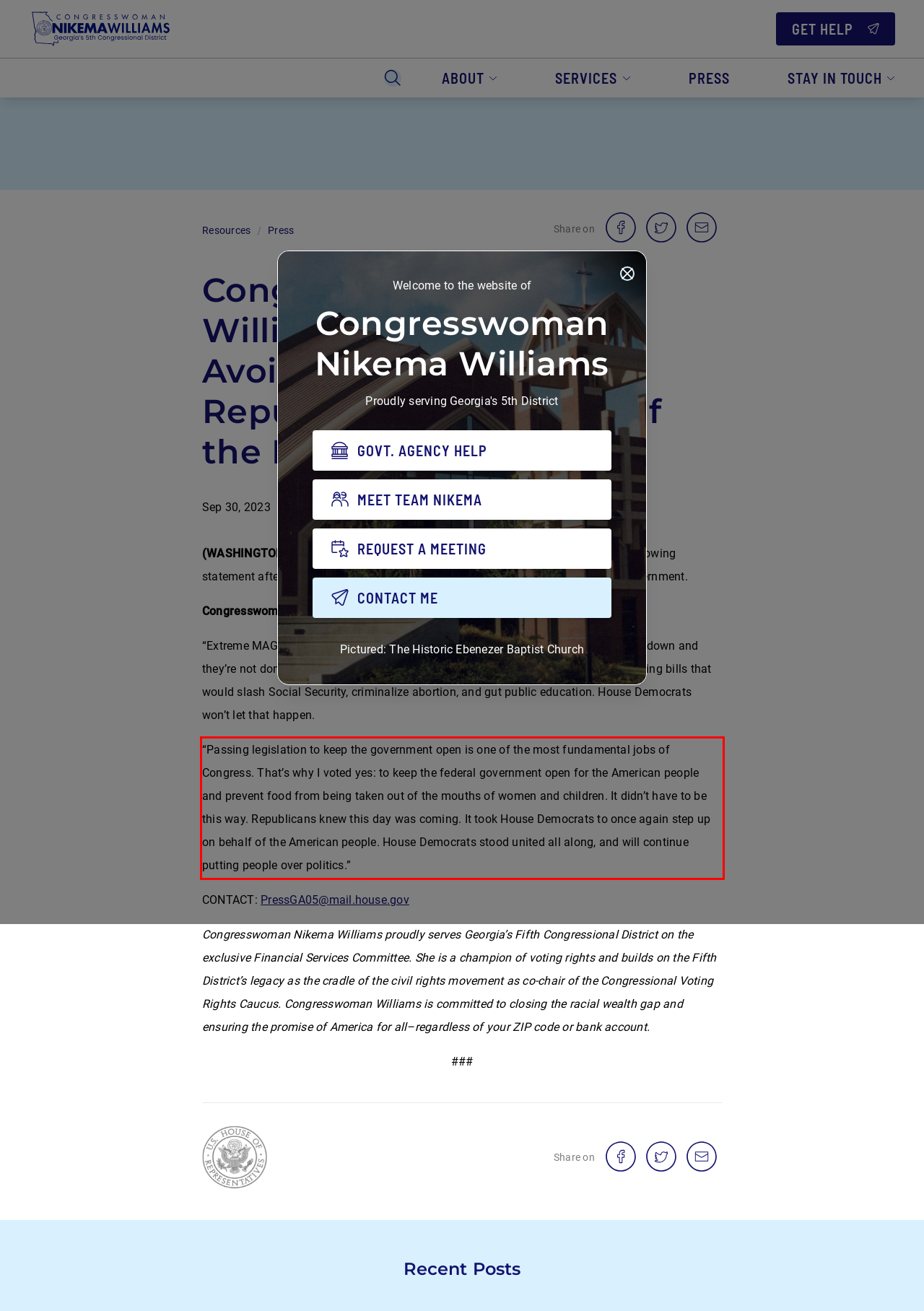Analyze the screenshot of the webpage that features a red bounding box and recognize the text content enclosed within this red bounding box.

“Passing legislation to keep the government open is one of the most fundamental jobs of Congress. That’s why I voted yes: to keep the federal government open for the American people and prevent food from being taken out of the mouths of women and children. It didn’t have to be this way. Republicans knew this day was coming. It took House Democrats to once again step up on behalf of the American people. House Democrats stood united all along, and will continue putting people over politics.”